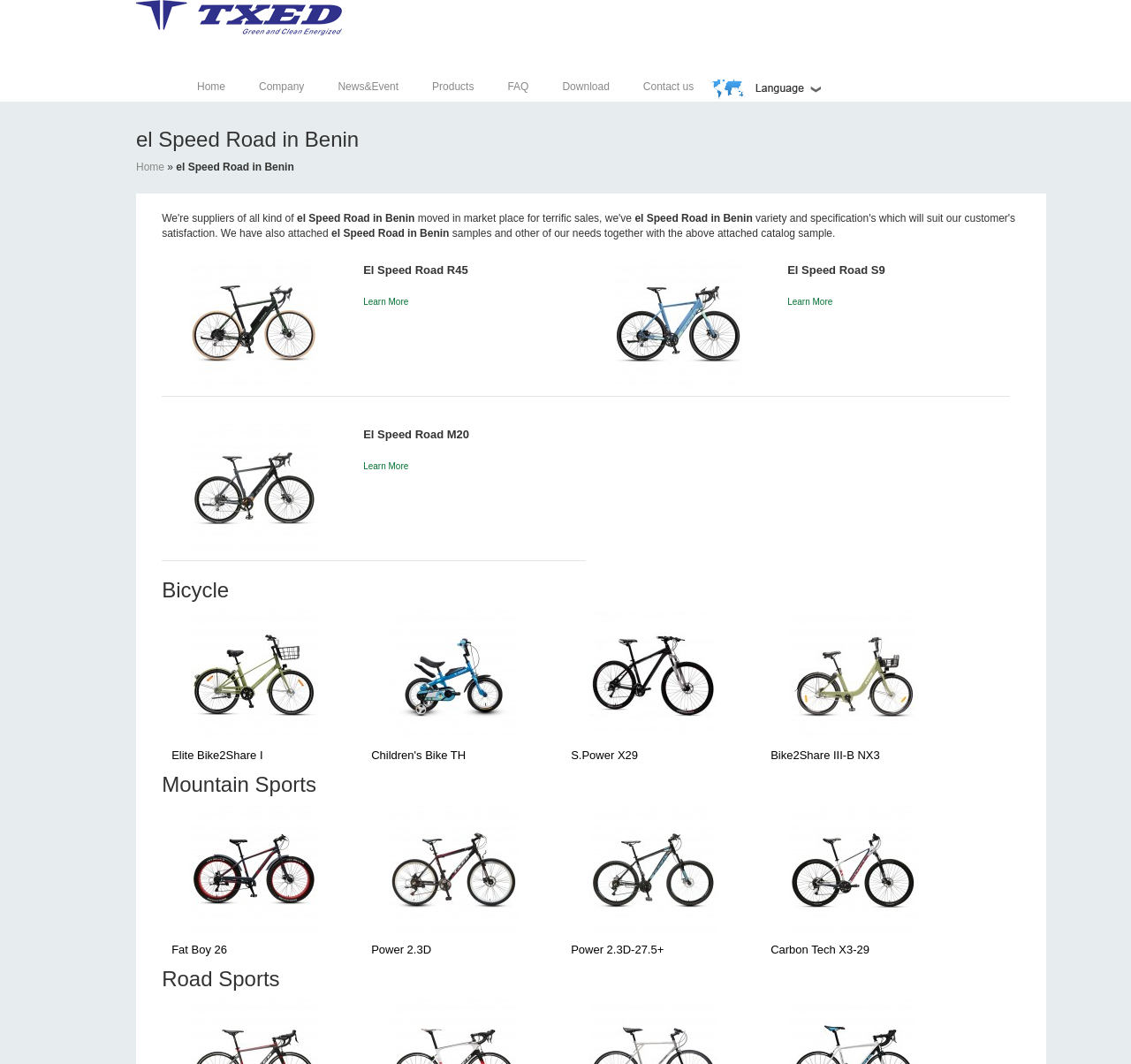Identify the bounding box coordinates necessary to click and complete the given instruction: "Click on the 'Home' link".

[0.174, 0.076, 0.199, 0.087]